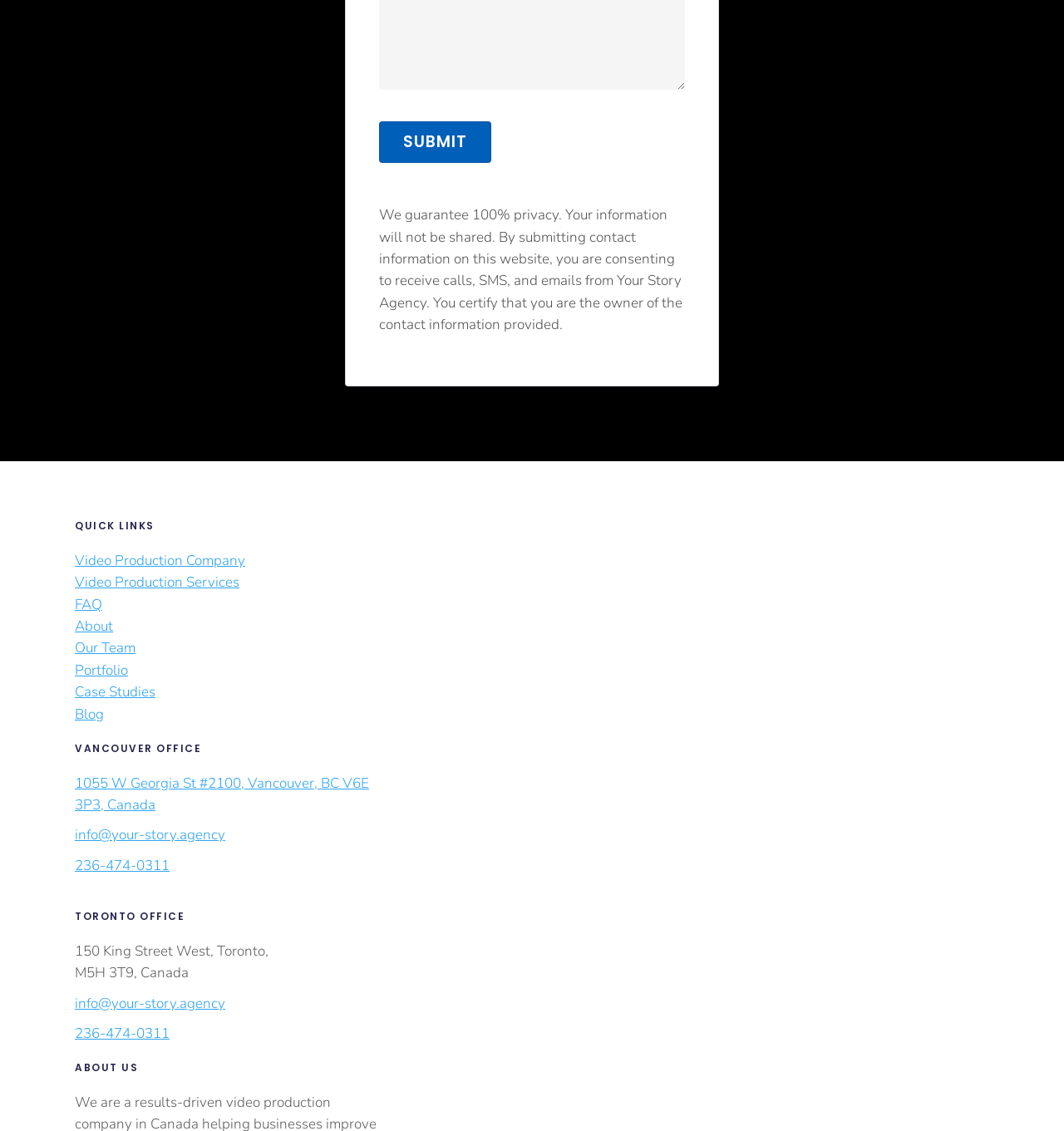Using the provided element description: "Video Production Services", determine the bounding box coordinates of the corresponding UI element in the screenshot.

[0.07, 0.507, 0.225, 0.523]